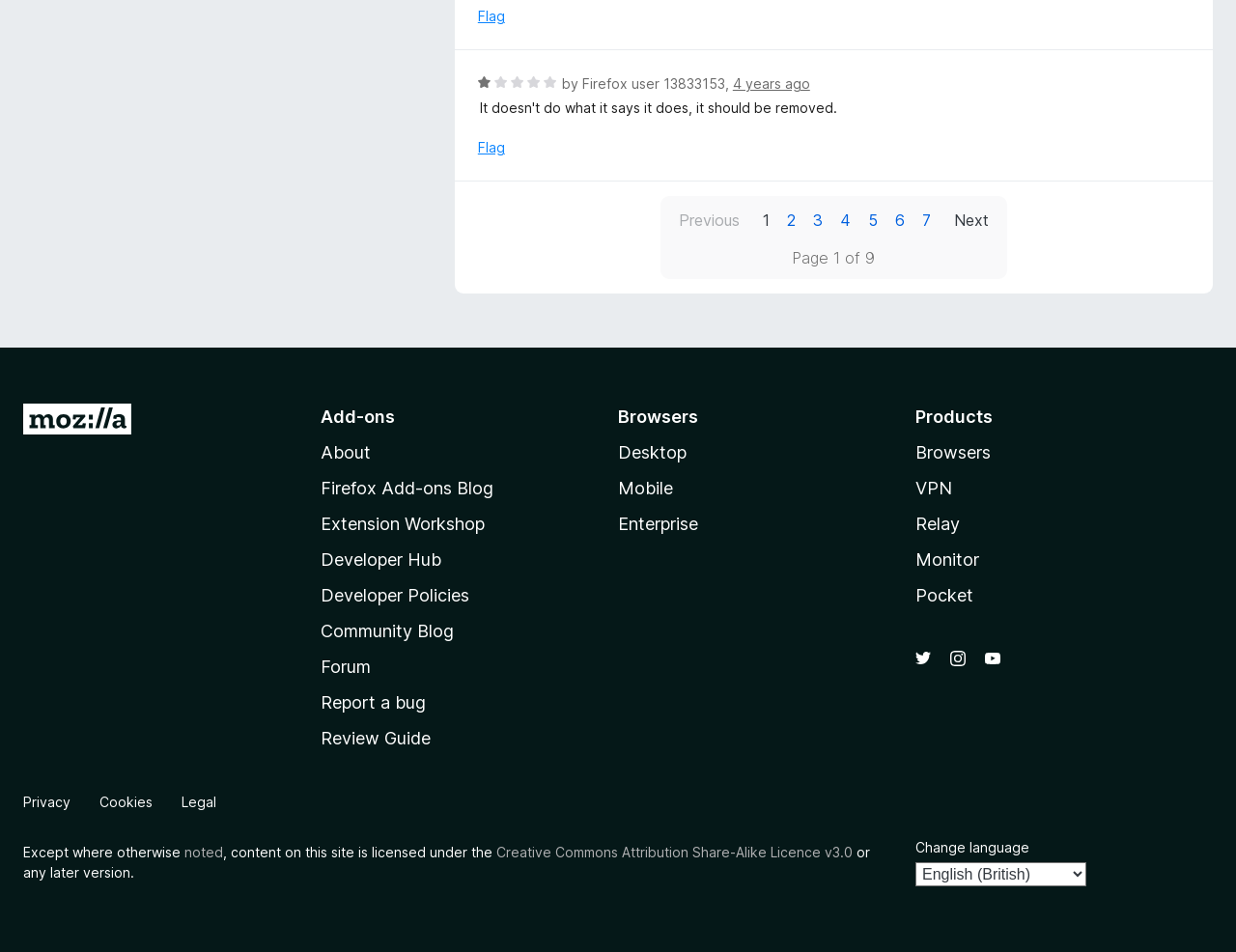Determine the bounding box coordinates for the UI element with the following description: "Go to Mozilla's homepage". The coordinates should be four float numbers between 0 and 1, represented as [left, top, right, bottom].

[0.019, 0.424, 0.106, 0.463]